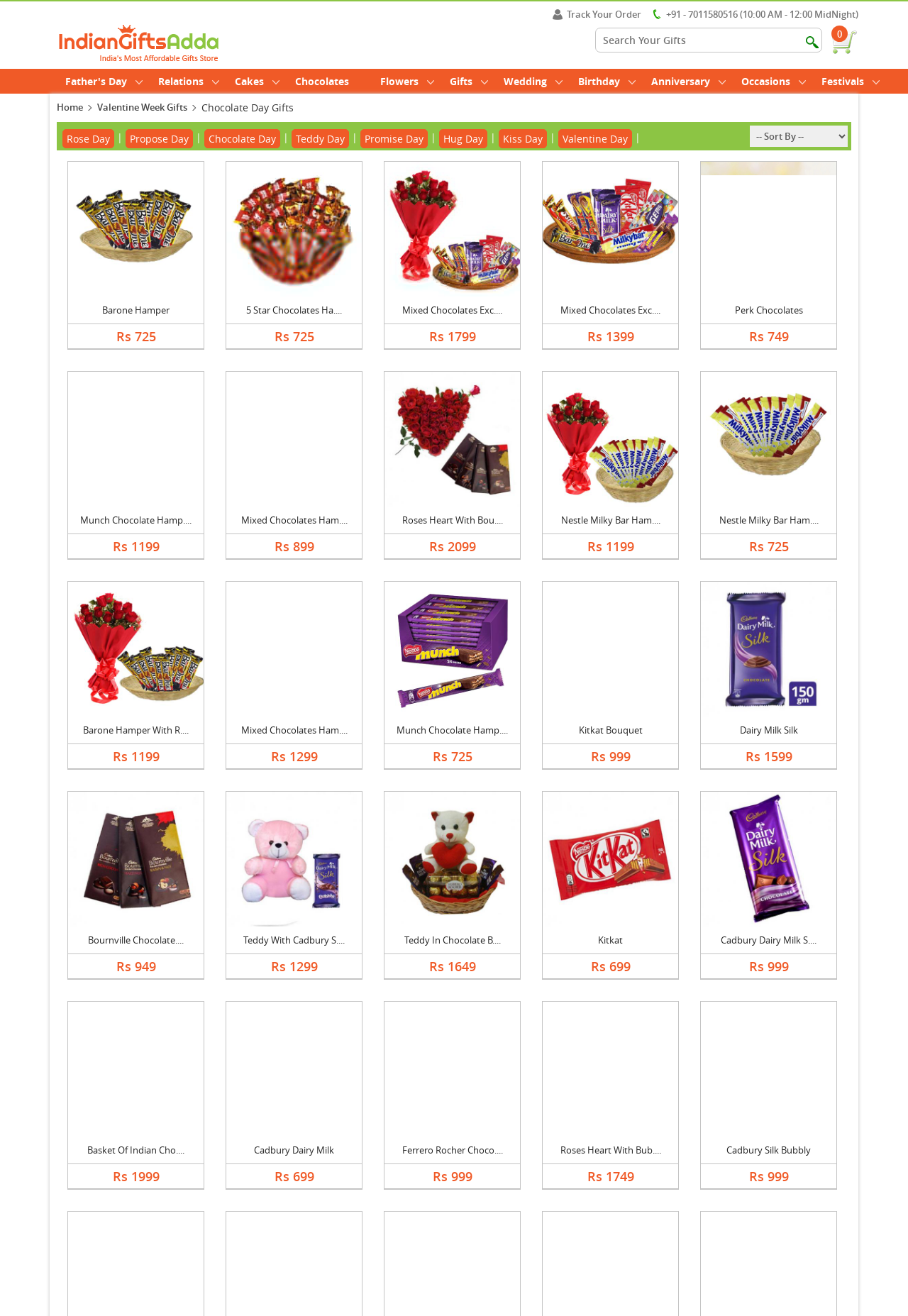Please provide a comprehensive answer to the question based on the screenshot: What is the price of the 'Mixed Chocolates Exclusive Hamper With Roses'?

I found the price of the 'Mixed Chocolates Exclusive Hamper With Roses' by looking at the link element with the descriptive text 'Mixed Chocolates Exclusive Hamper With Roses' and the adjacent link element with the text 'Rs 1799'.